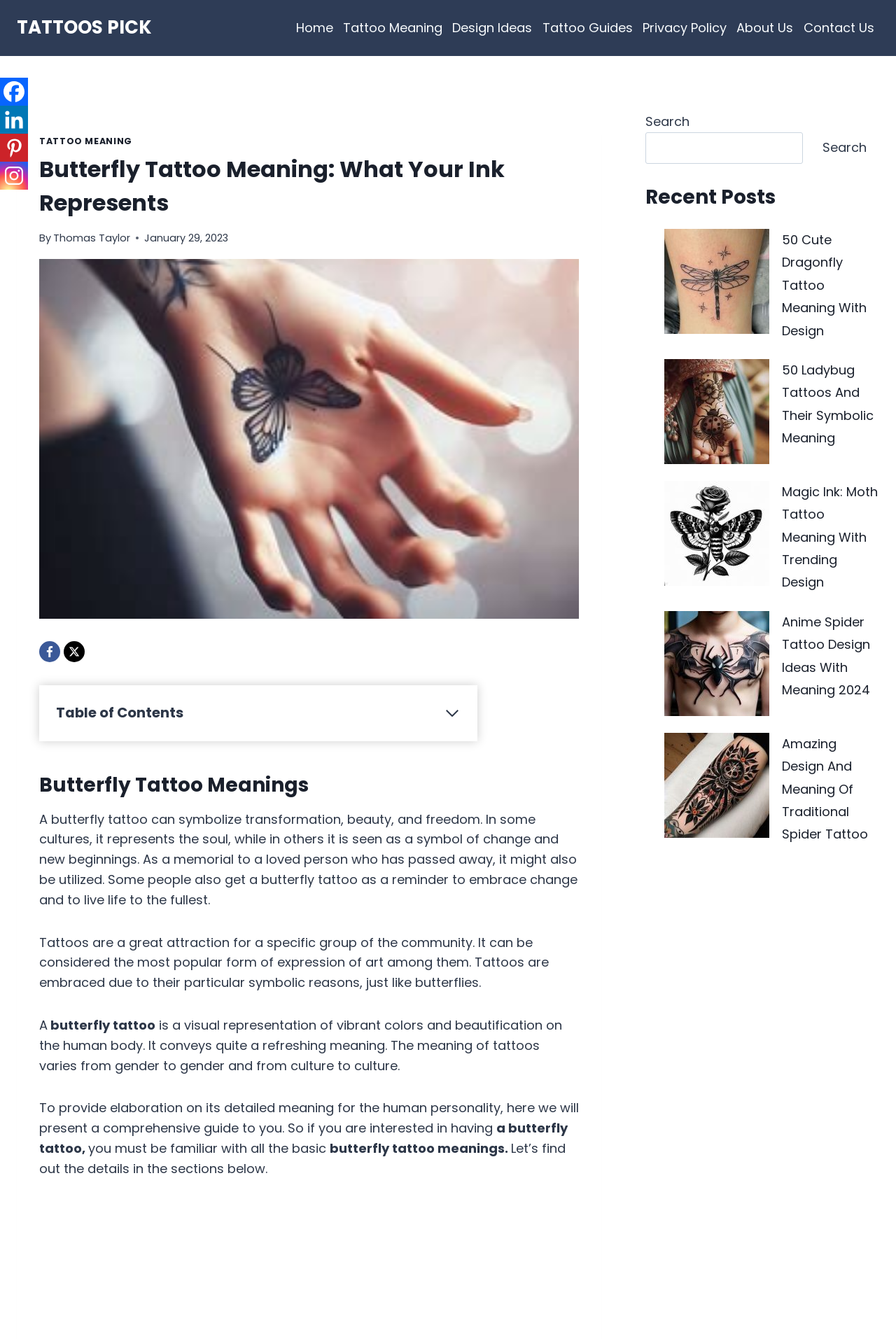Identify the bounding box coordinates of the section to be clicked to complete the task described by the following instruction: "Read about the meaning of butterfly tattoos on men". The coordinates should be four float numbers between 0 and 1, formatted as [left, top, right, bottom].

[0.091, 0.556, 0.345, 0.569]